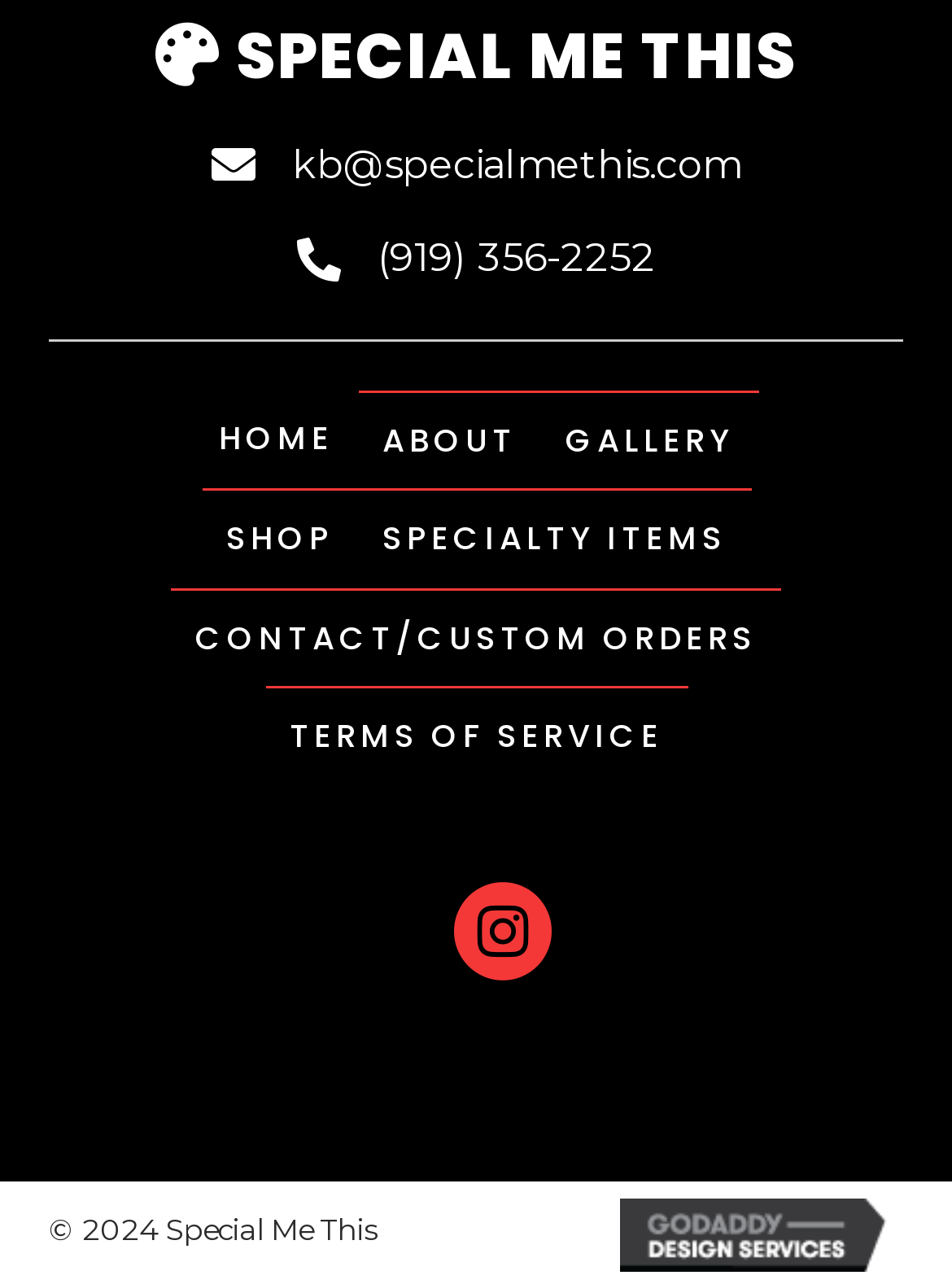Provide the bounding box coordinates of the section that needs to be clicked to accomplish the following instruction: "Go to the ABOUT page."

[0.376, 0.305, 0.568, 0.381]